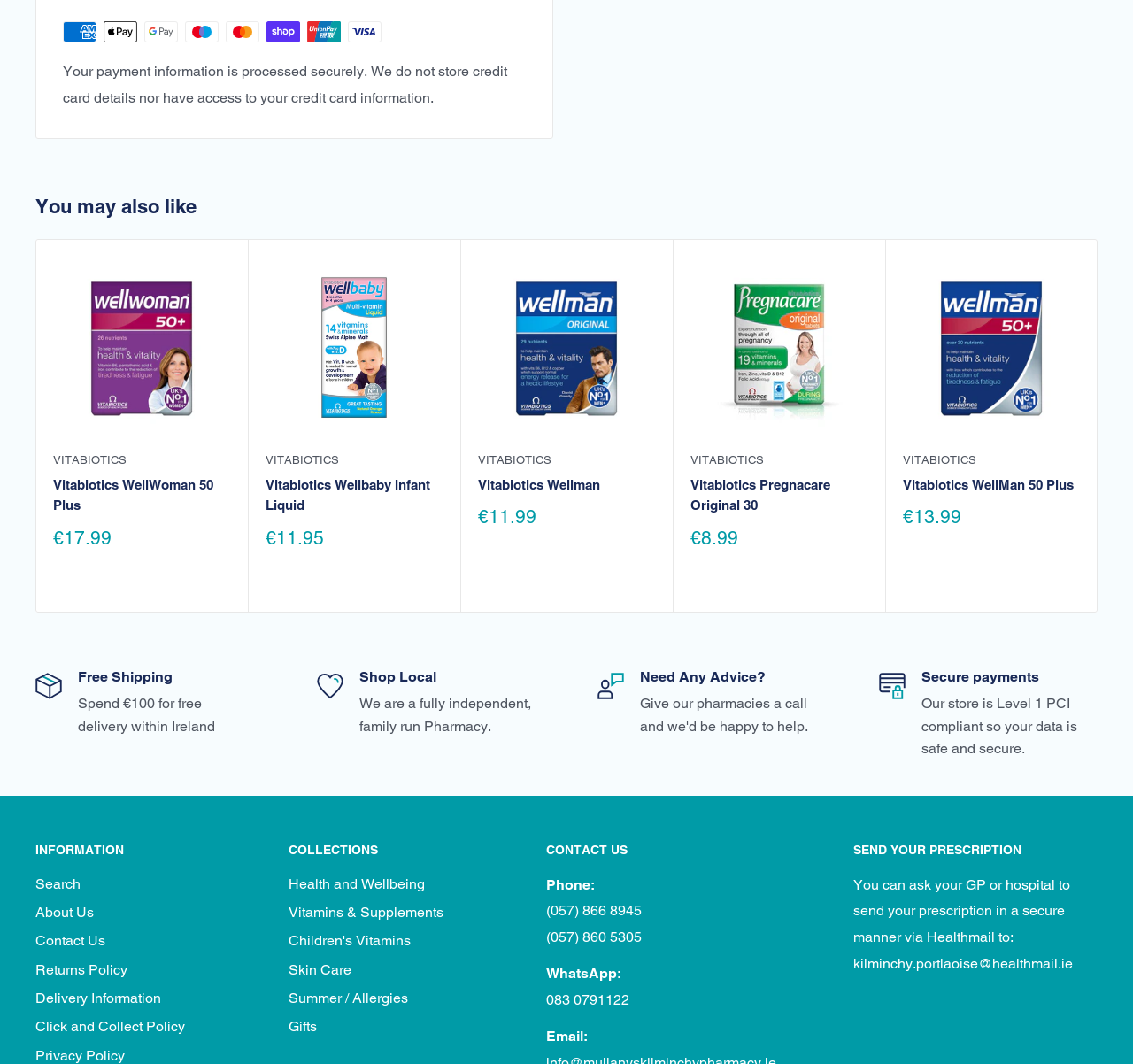Identify the bounding box coordinates of the clickable region to carry out the given instruction: "Send your prescription".

[0.753, 0.789, 0.969, 0.809]